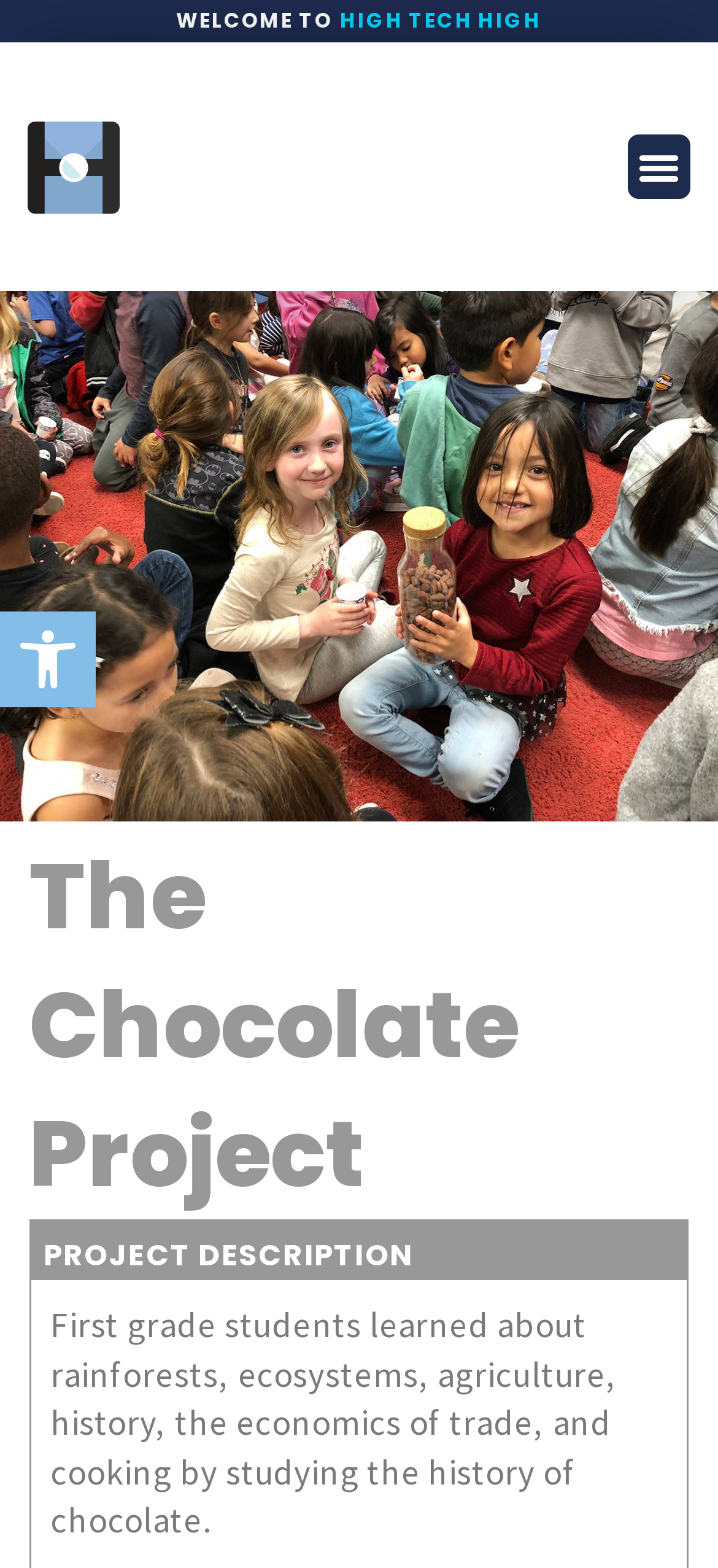What is the name of the project?
Look at the image and answer the question using a single word or phrase.

The Chocolate Project